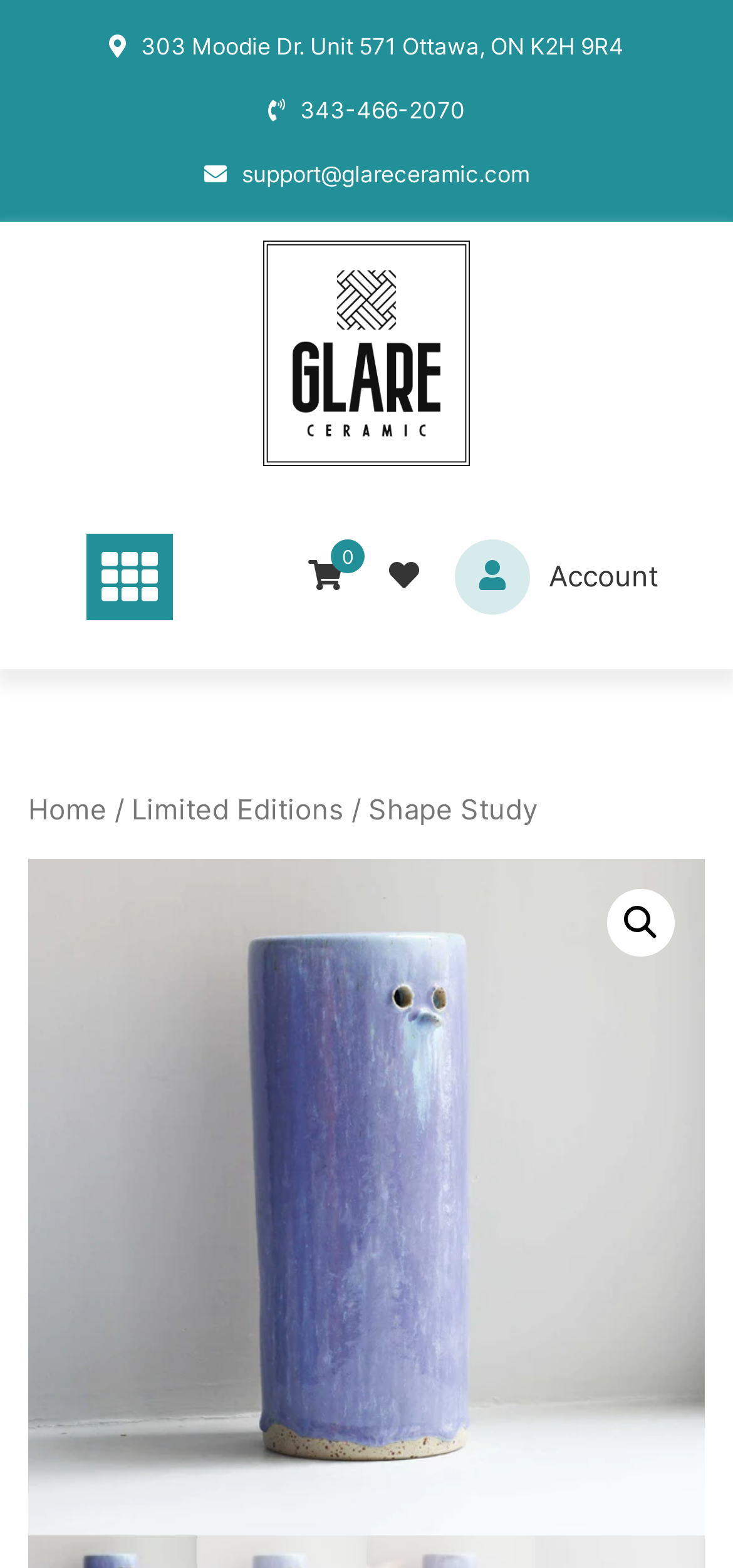Using the webpage screenshot, find the UI element described by Limited Editions. Provide the bounding box coordinates in the format (top-left x, top-left y, bottom-right x, bottom-right y), ensuring all values are floating point numbers between 0 and 1.

[0.179, 0.506, 0.469, 0.527]